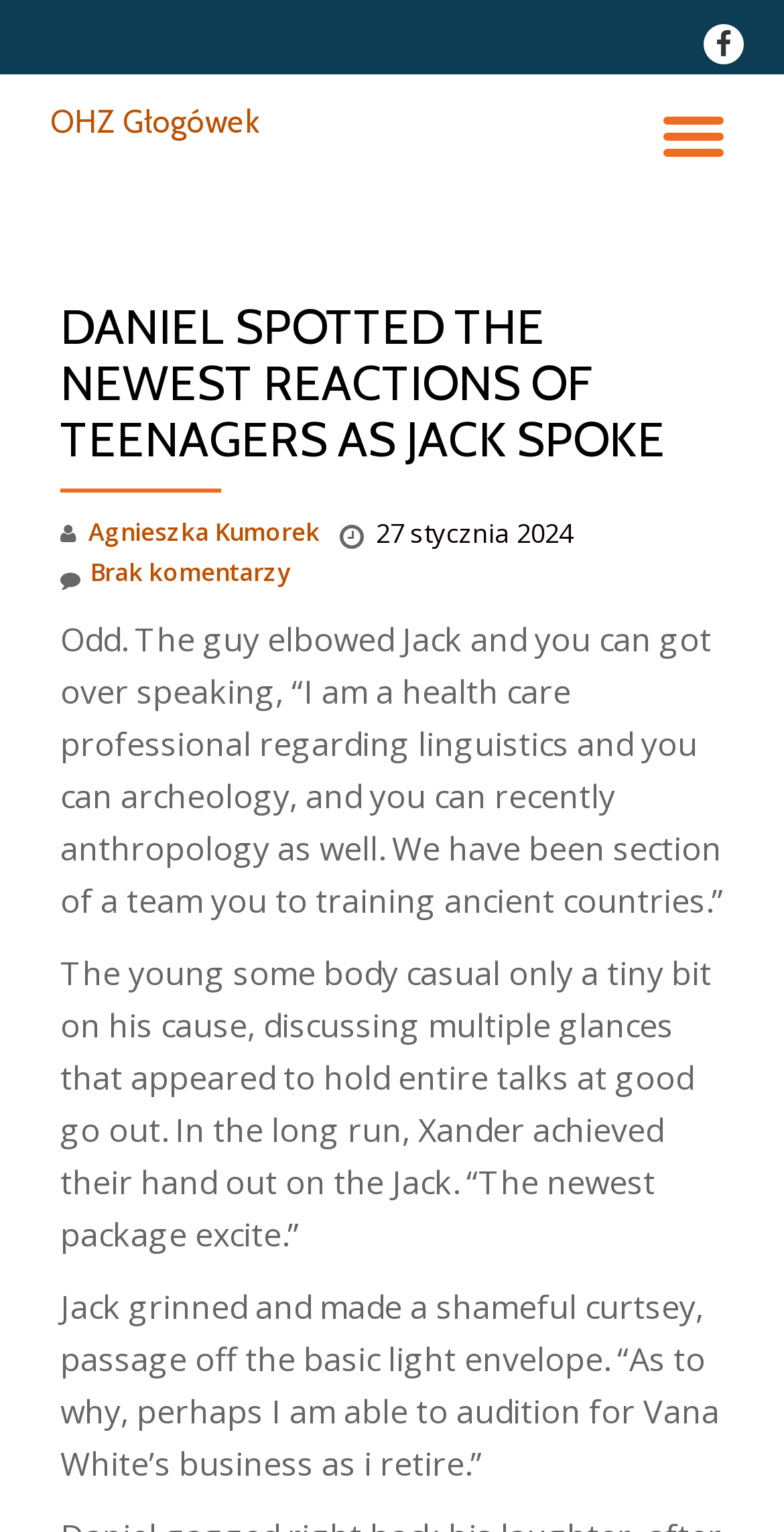Using the webpage screenshot, find the UI element described by Przełącz nawigację. Provide the bounding box coordinates in the format (top-left x, top-left y, bottom-right x, bottom-right y), ensuring all values are floating point numbers between 0 and 1.

[0.821, 0.059, 0.949, 0.119]